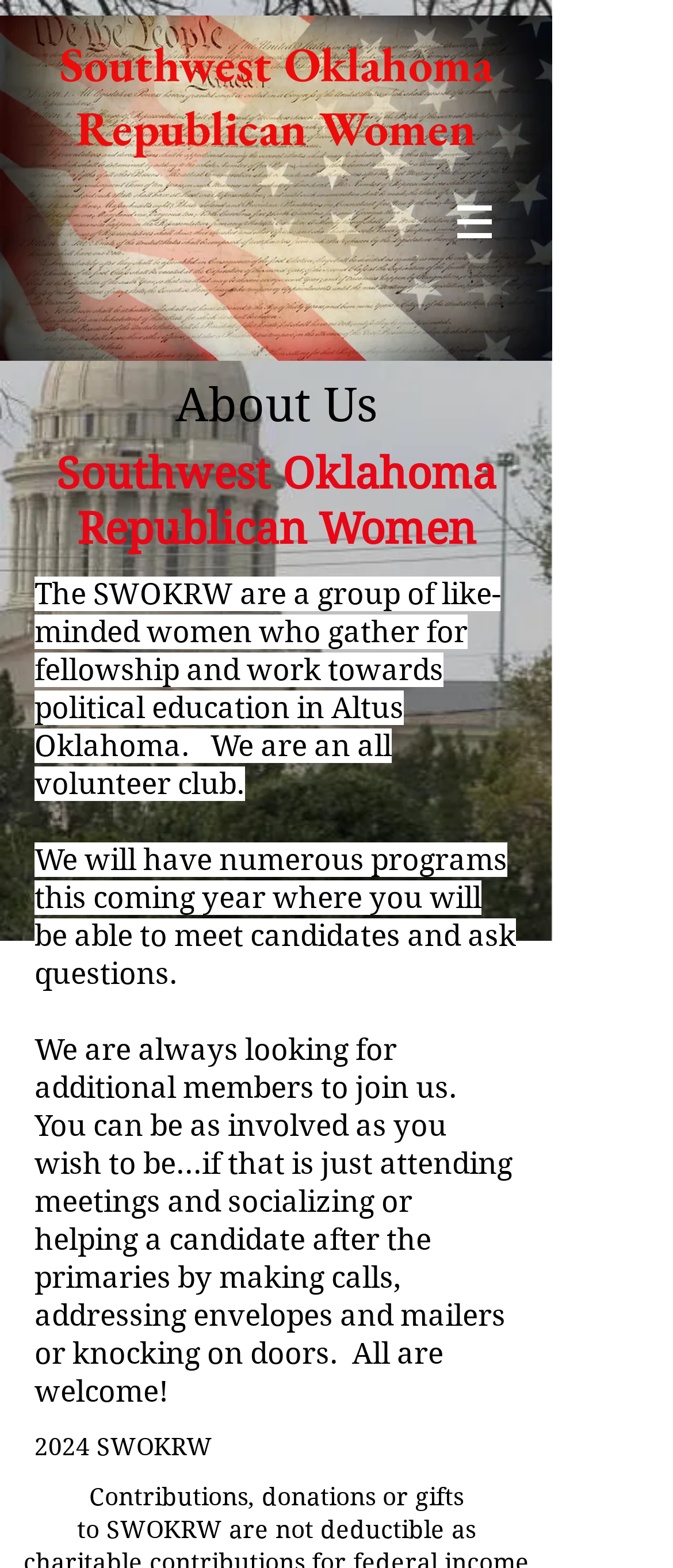Offer an in-depth caption of the entire webpage.

The webpage is about the Southwest Oklahoma Republican Women (SWOKRW) organization. At the top, there is a heading with the organization's name, which is also a link. Below this heading, there is a navigation menu labeled "Site" with a button that has a popup menu, accompanied by an image.

The main content of the webpage is divided into sections. The first section has a heading that reads "About Us". Below this heading, there is a paragraph of text that describes the organization as a group of like-minded women who gather for fellowship and work towards political education in Altus, Oklahoma. The text also mentions that the organization is an all-volunteer club.

The next section has a paragraph of text that discusses the organization's programs, stating that they will have numerous events where members can meet candidates and ask questions. Following this, there is another paragraph that encourages readers to join the organization, highlighting the flexibility of involvement levels, from simply attending meetings to actively helping candidates.

At the bottom of the page, there is a footer section with the text "2024 SWOKRW". Overall, the webpage has a simple layout with a focus on providing information about the organization and its activities.